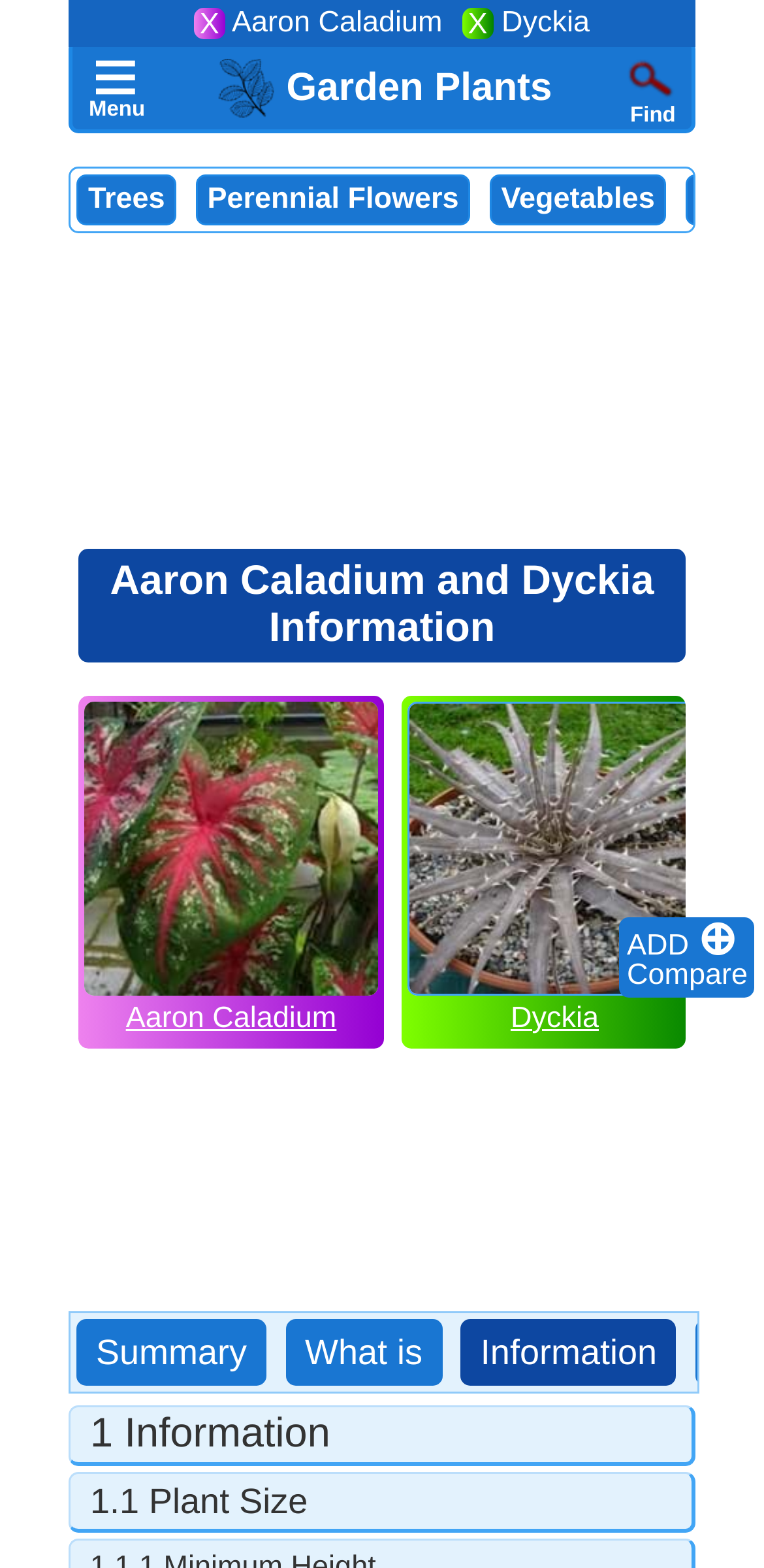Please predict the bounding box coordinates of the element's region where a click is necessary to complete the following instruction: "Click the 'ADD' button". The coordinates should be represented by four float numbers between 0 and 1, i.e., [left, top, right, bottom].

[0.821, 0.592, 0.912, 0.614]